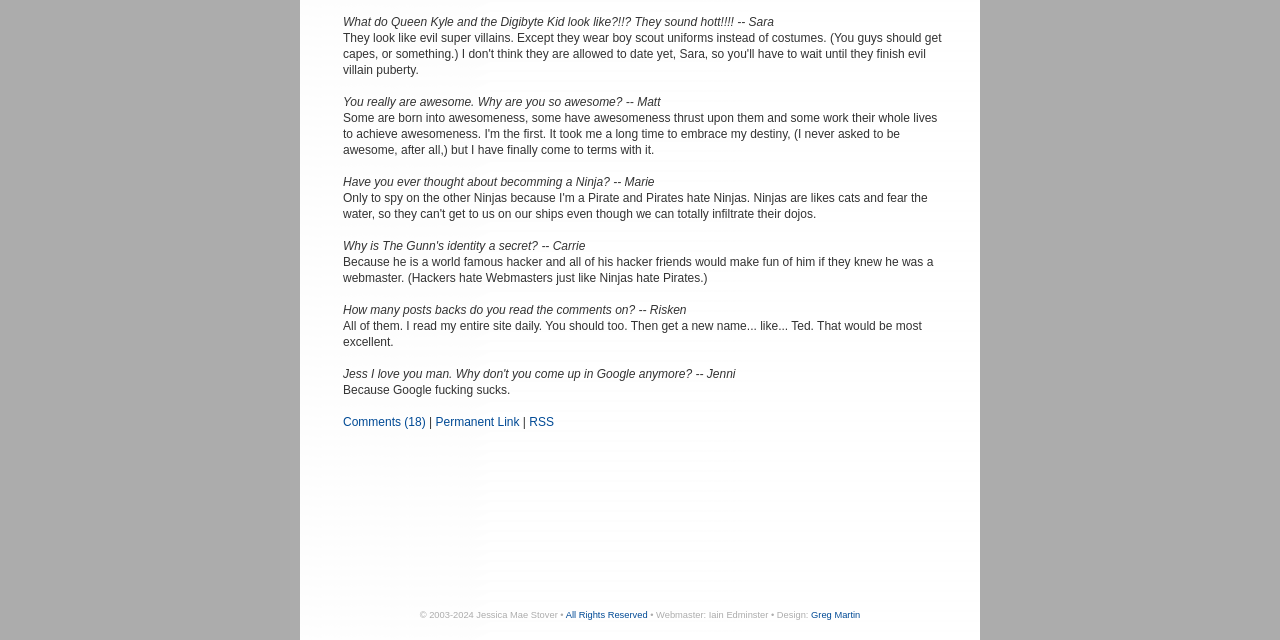Provide the bounding box coordinates for the UI element that is described by this text: "All Rights Reserved". The coordinates should be in the form of four float numbers between 0 and 1: [left, top, right, bottom].

[0.442, 0.953, 0.506, 0.969]